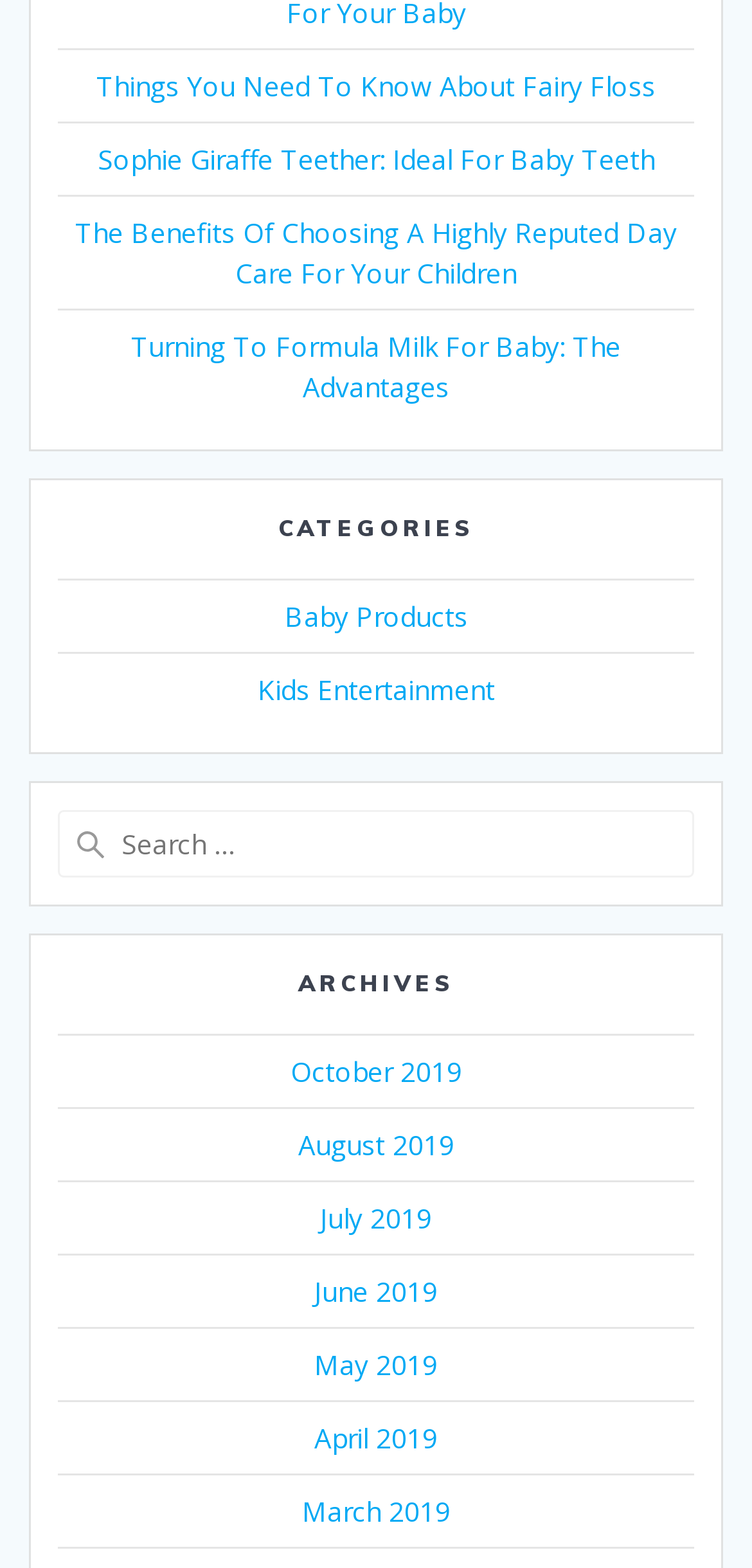How many categories are listed?
Based on the image, answer the question in a detailed manner.

I counted the number of links under the 'CATEGORIES' heading, which are 'Baby Products' and 'Kids Entertainment', so there are 2 categories listed.